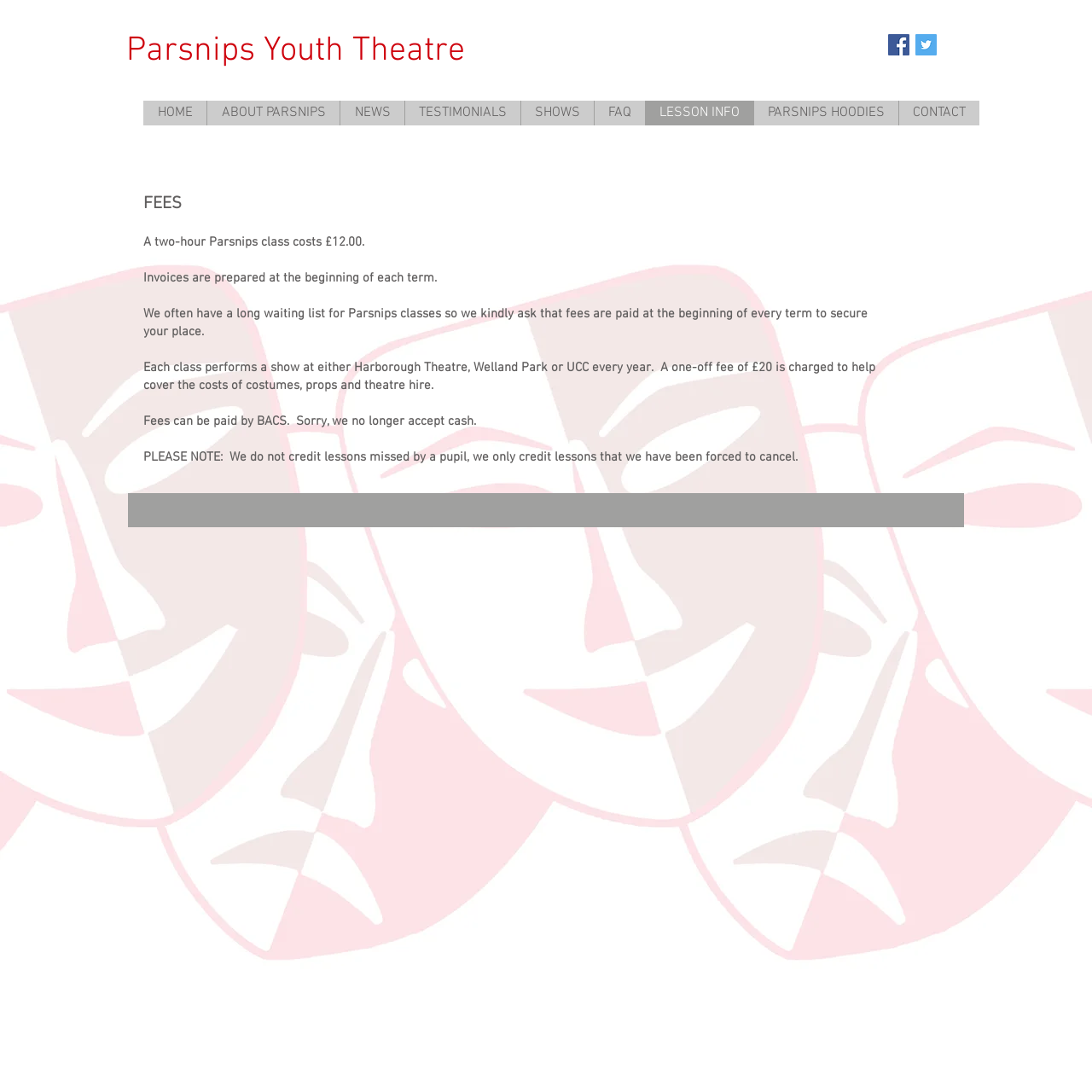Examine the image and give a thorough answer to the following question:
What happens to lessons missed by a pupil?

The policy on missed lessons can be found in the main content section of the webpage, where it is stated that 'PLEASE NOTE: We do not credit lessons missed by a pupil, we only credit lessons that we have been forced to cancel.'